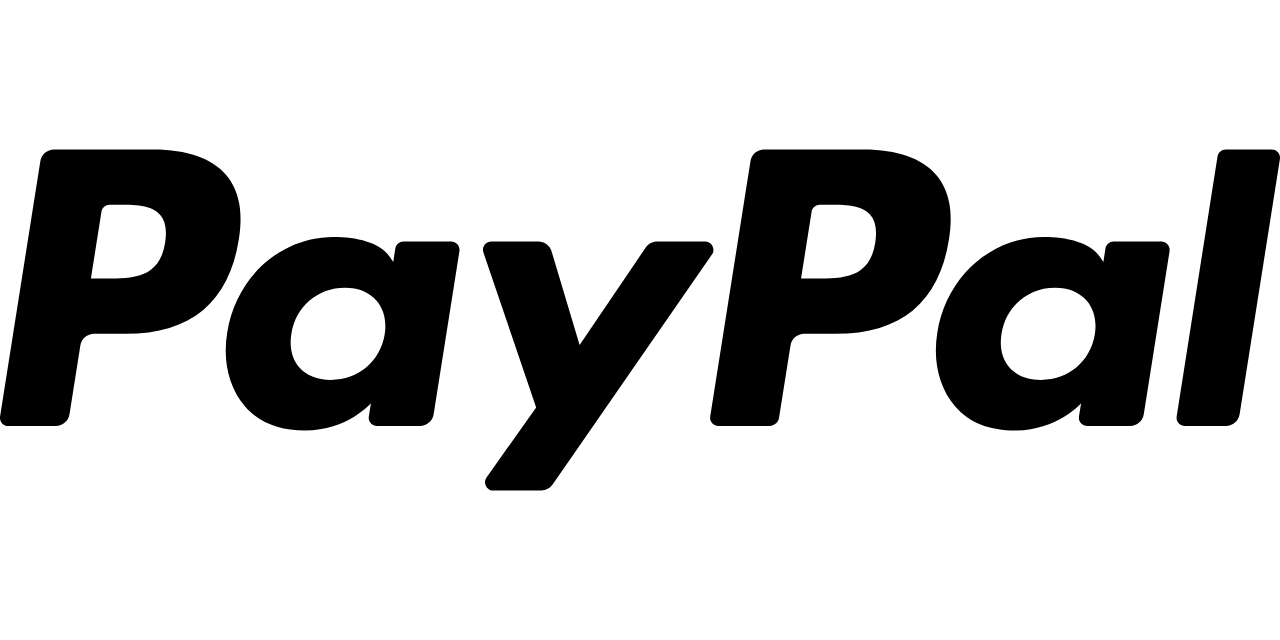Answer with a single word or phrase: 
What is the stylized letter in the PayPal logo?

P